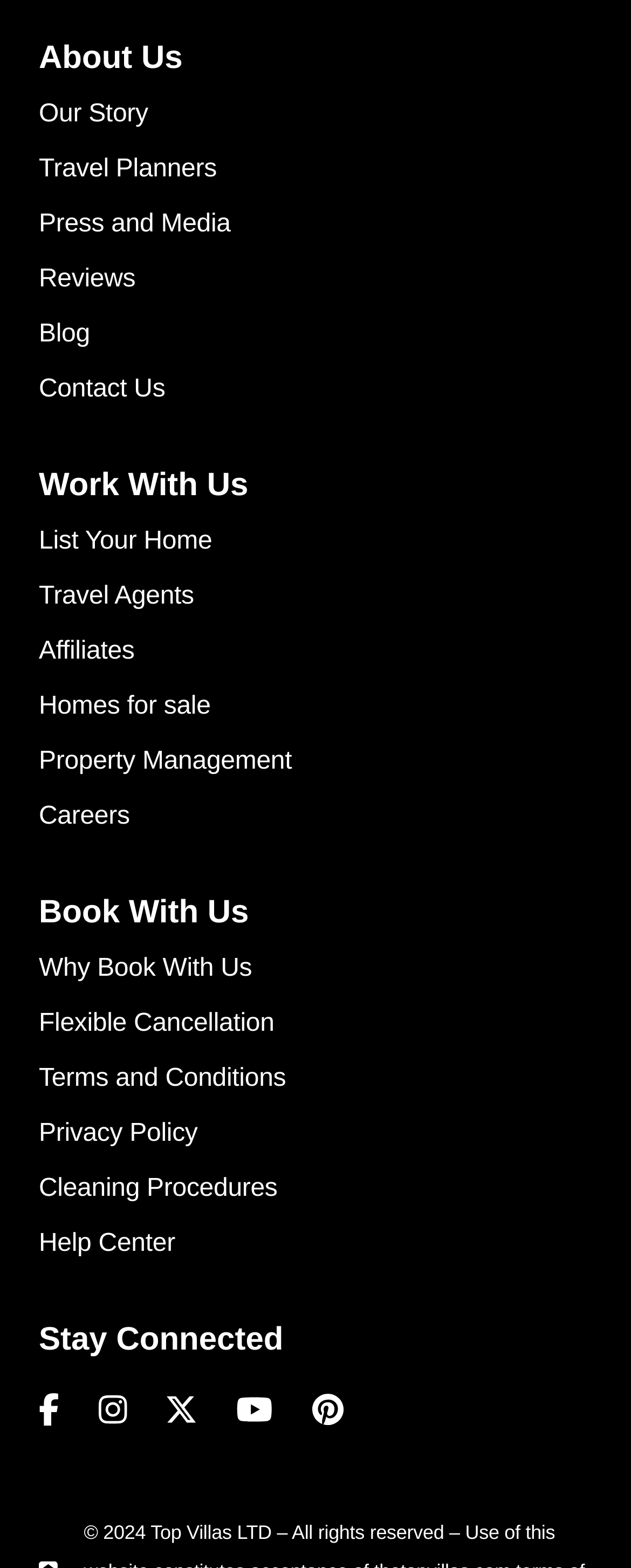Locate the bounding box coordinates of the element that should be clicked to execute the following instruction: "List your home".

[0.062, 0.336, 0.336, 0.354]